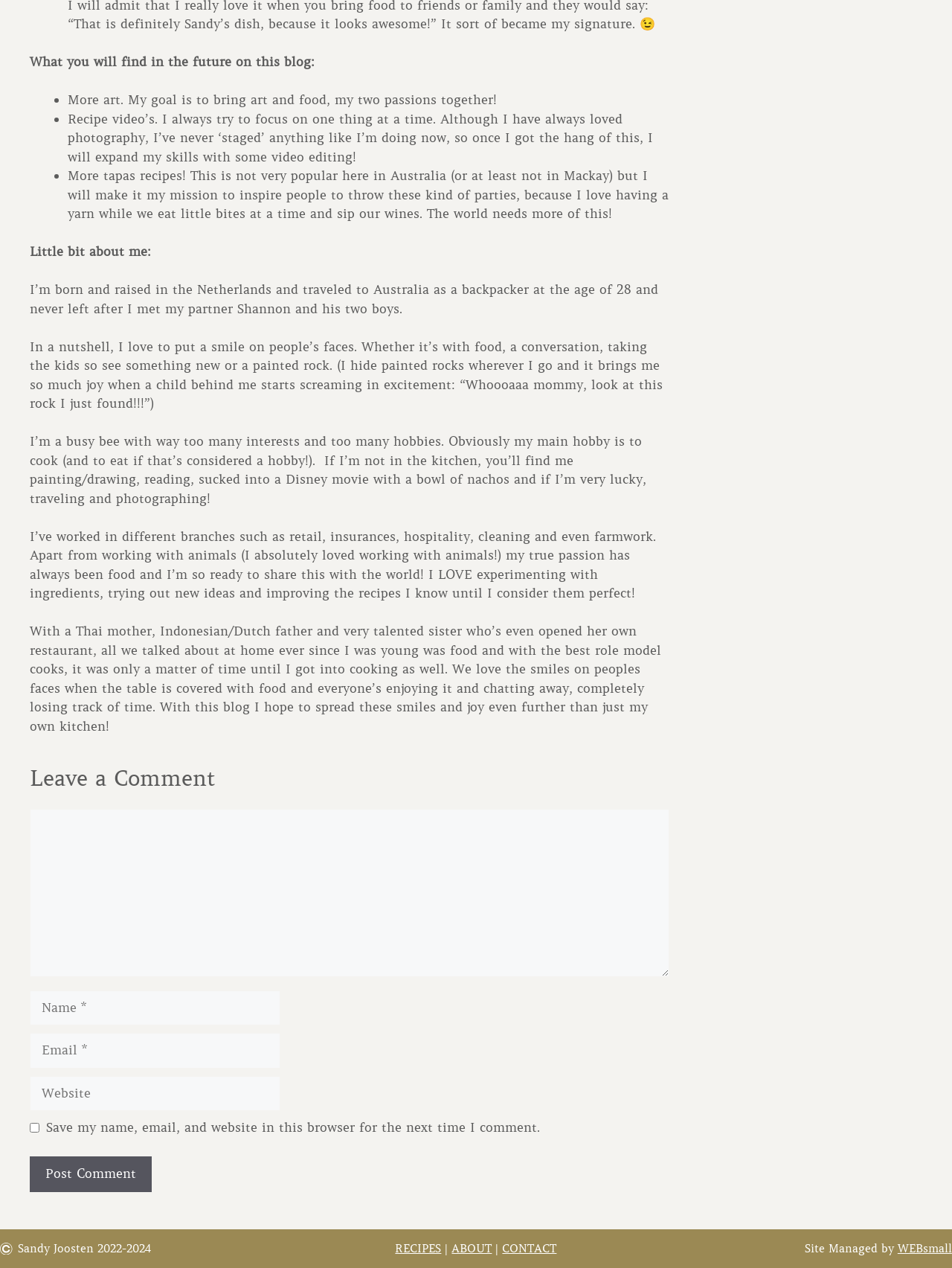Predict the bounding box coordinates of the area that should be clicked to accomplish the following instruction: "Enter your name". The bounding box coordinates should consist of four float numbers between 0 and 1, i.e., [left, top, right, bottom].

[0.031, 0.781, 0.295, 0.809]